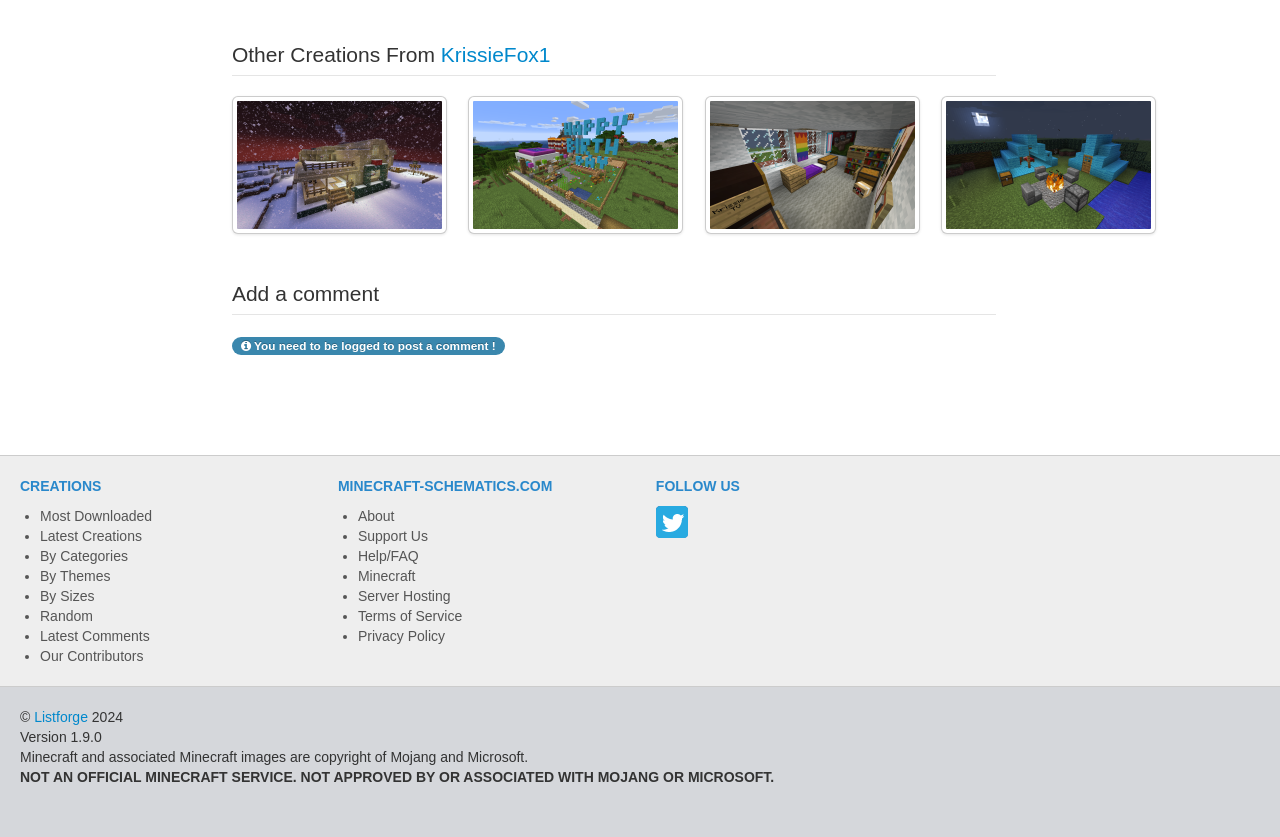Identify the bounding box coordinates for the UI element described as: "Help/FAQ". The coordinates should be provided as four floats between 0 and 1: [left, top, right, bottom].

[0.28, 0.655, 0.327, 0.674]